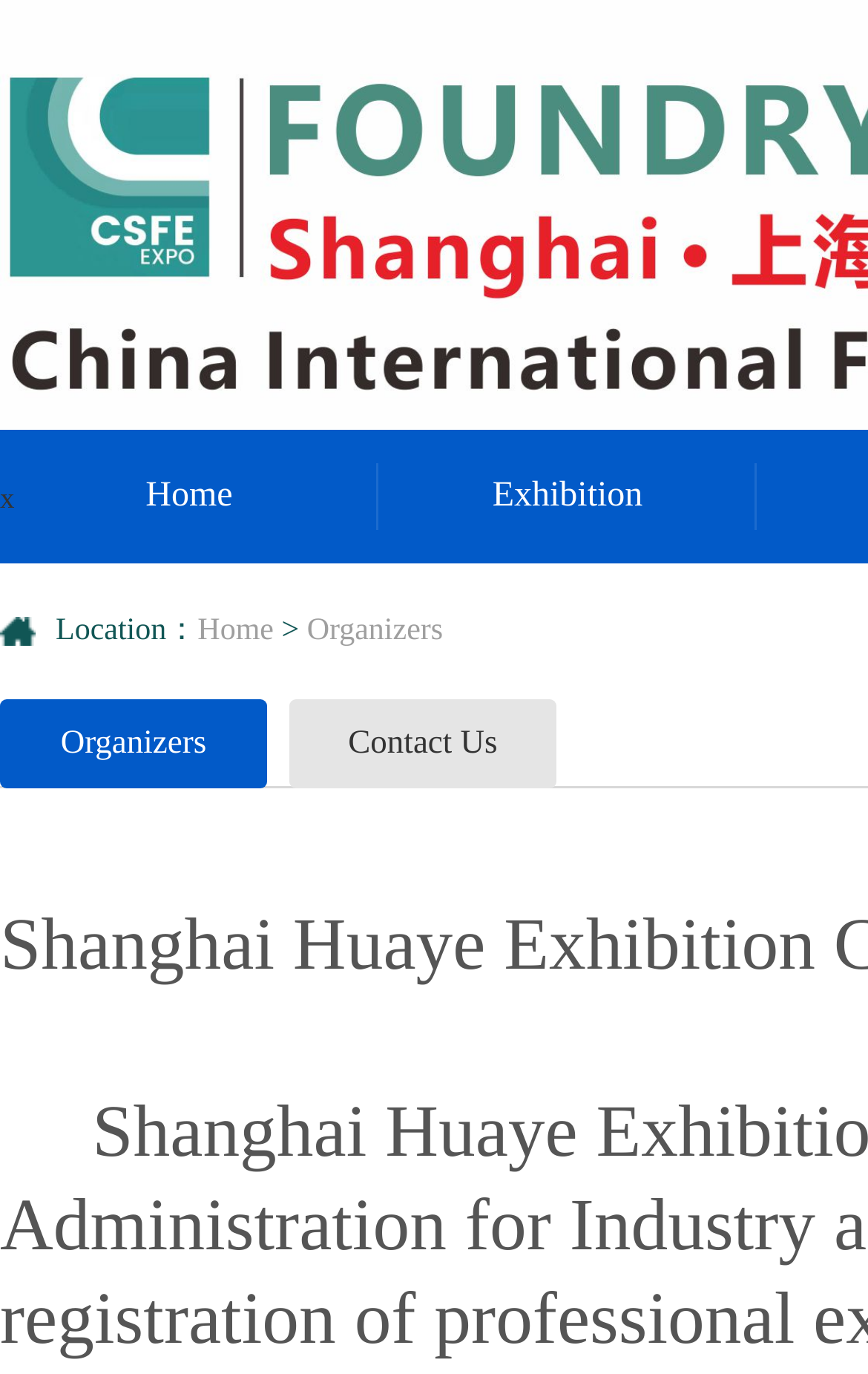Find the bounding box coordinates of the clickable area that will achieve the following instruction: "view exhibition information".

[0.436, 0.313, 0.872, 0.41]